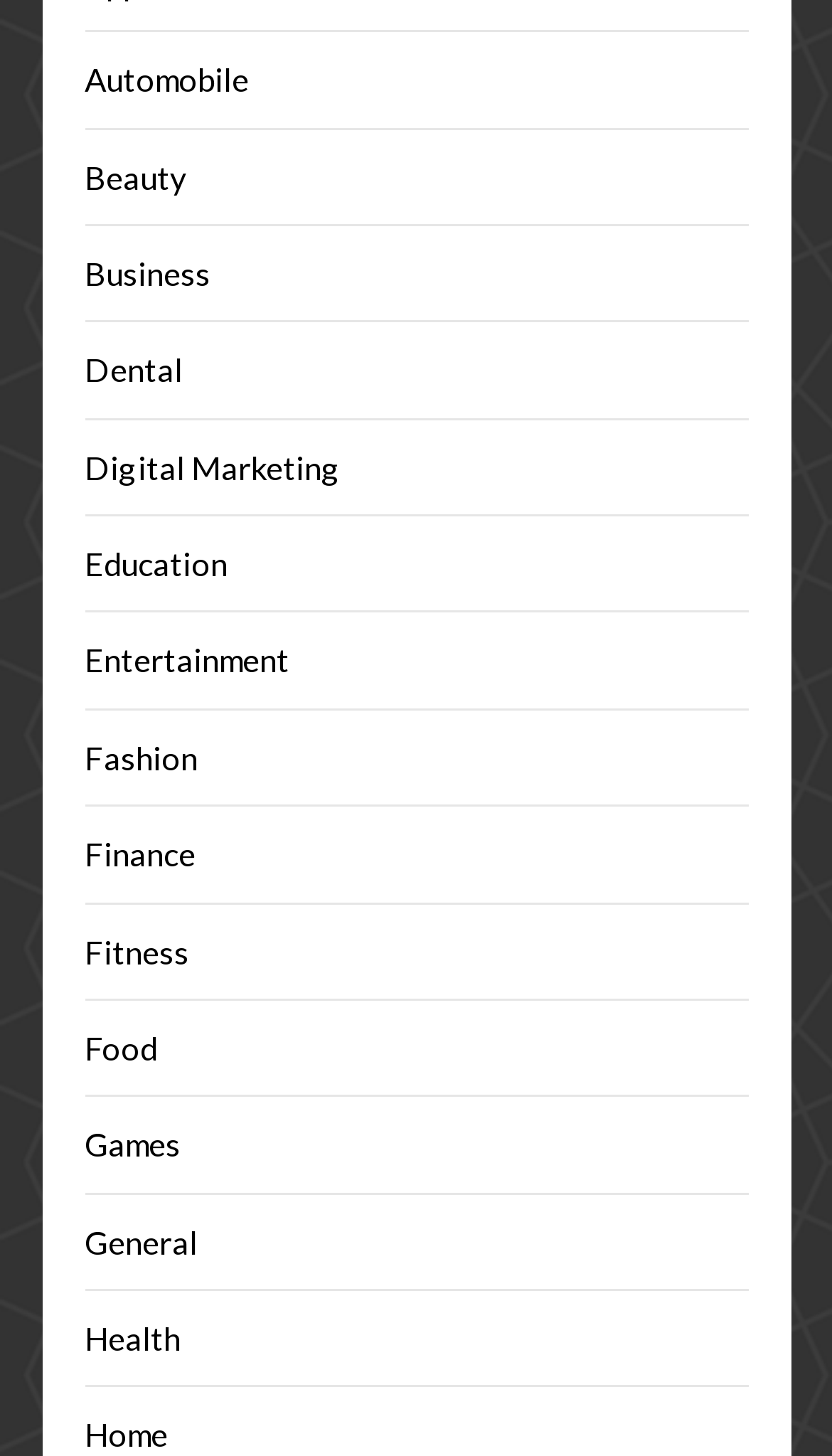Please answer the following question using a single word or phrase: 
Are there more categories related to Health or Finance on the webpage?

Health